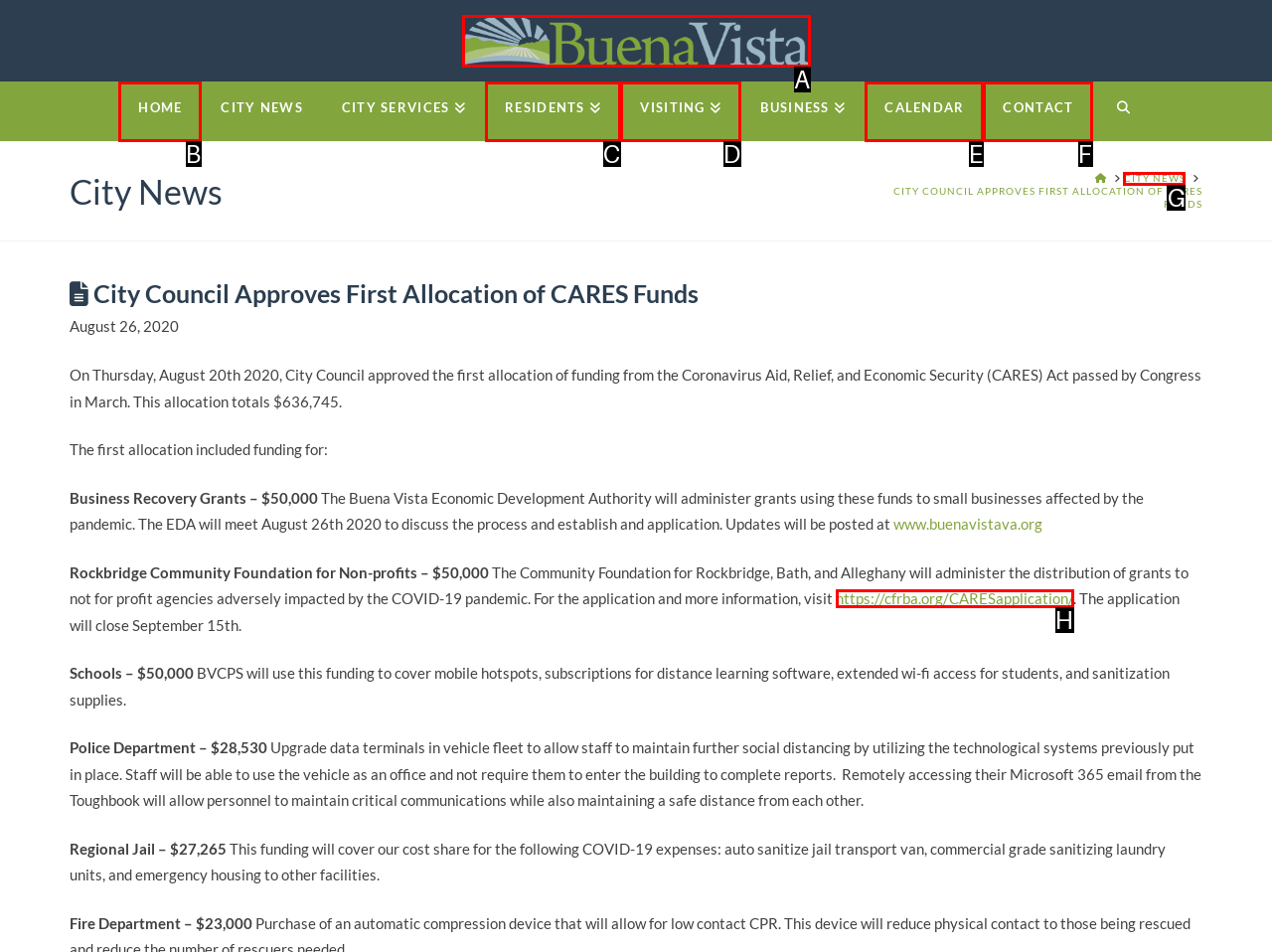From the given choices, identify the element that matches: Home
Answer with the letter of the selected option.

B